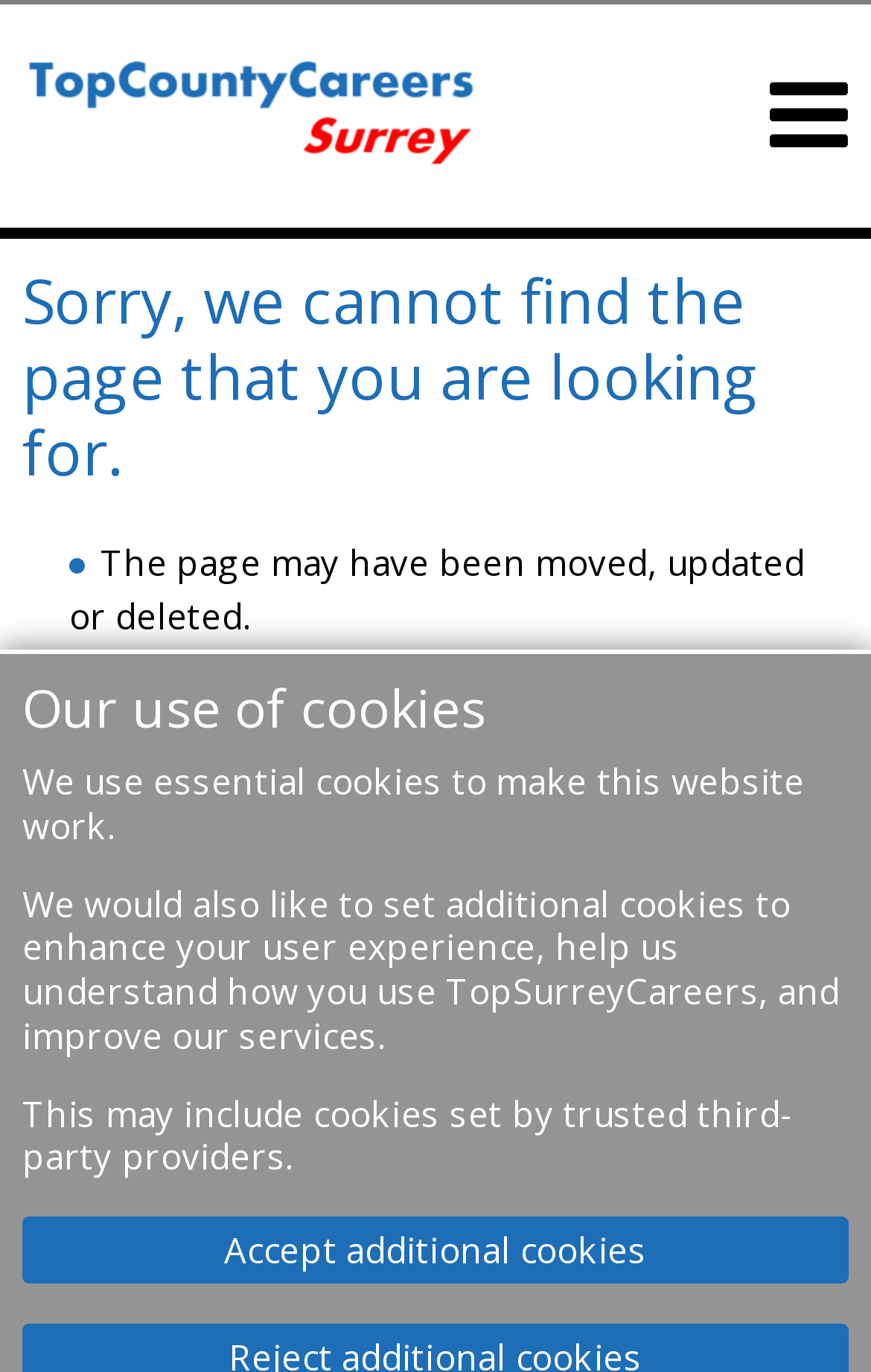How can users get help if they still encounter problems?
Provide a fully detailed and comprehensive answer to the question.

I found this information by reading the static text on the webpage, which states 'If you still encounter problems, then please Contact us.' This text is located at the bottom of the webpage.